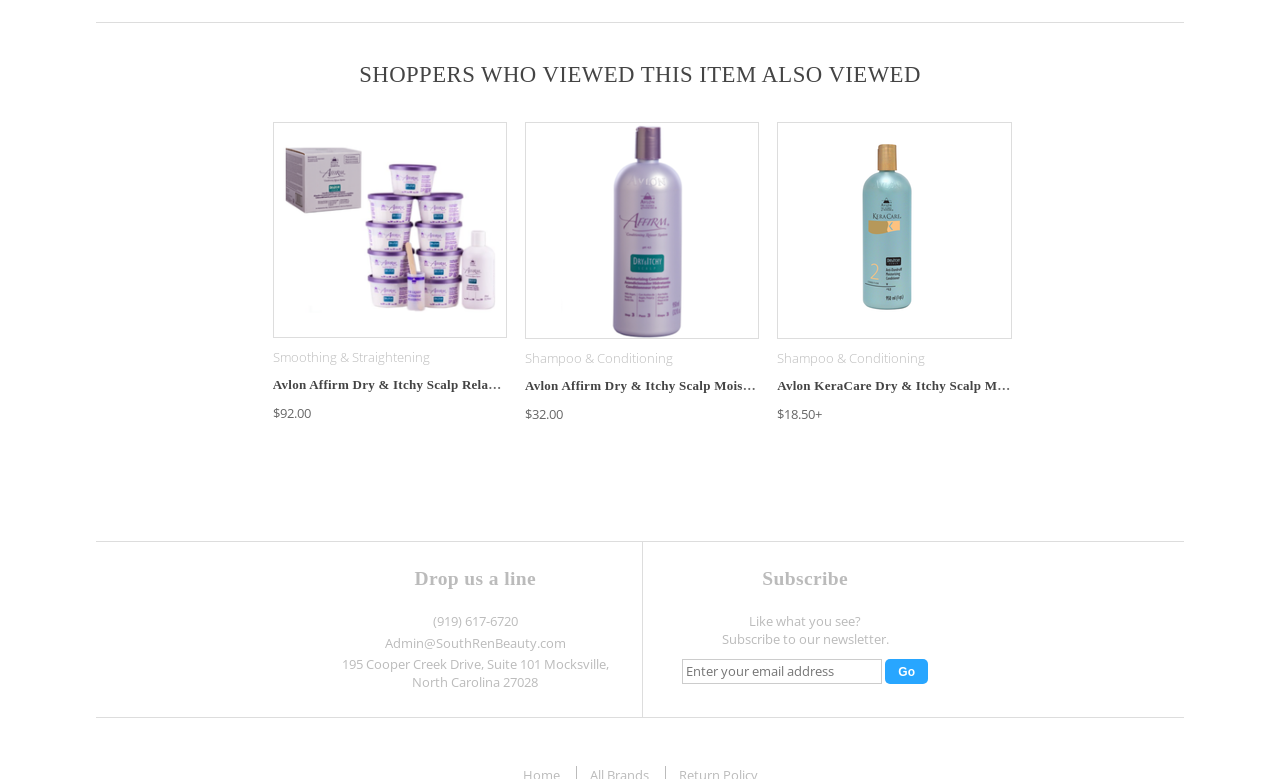How many products are shown on this page?
Based on the visual content, answer with a single word or a brief phrase.

3